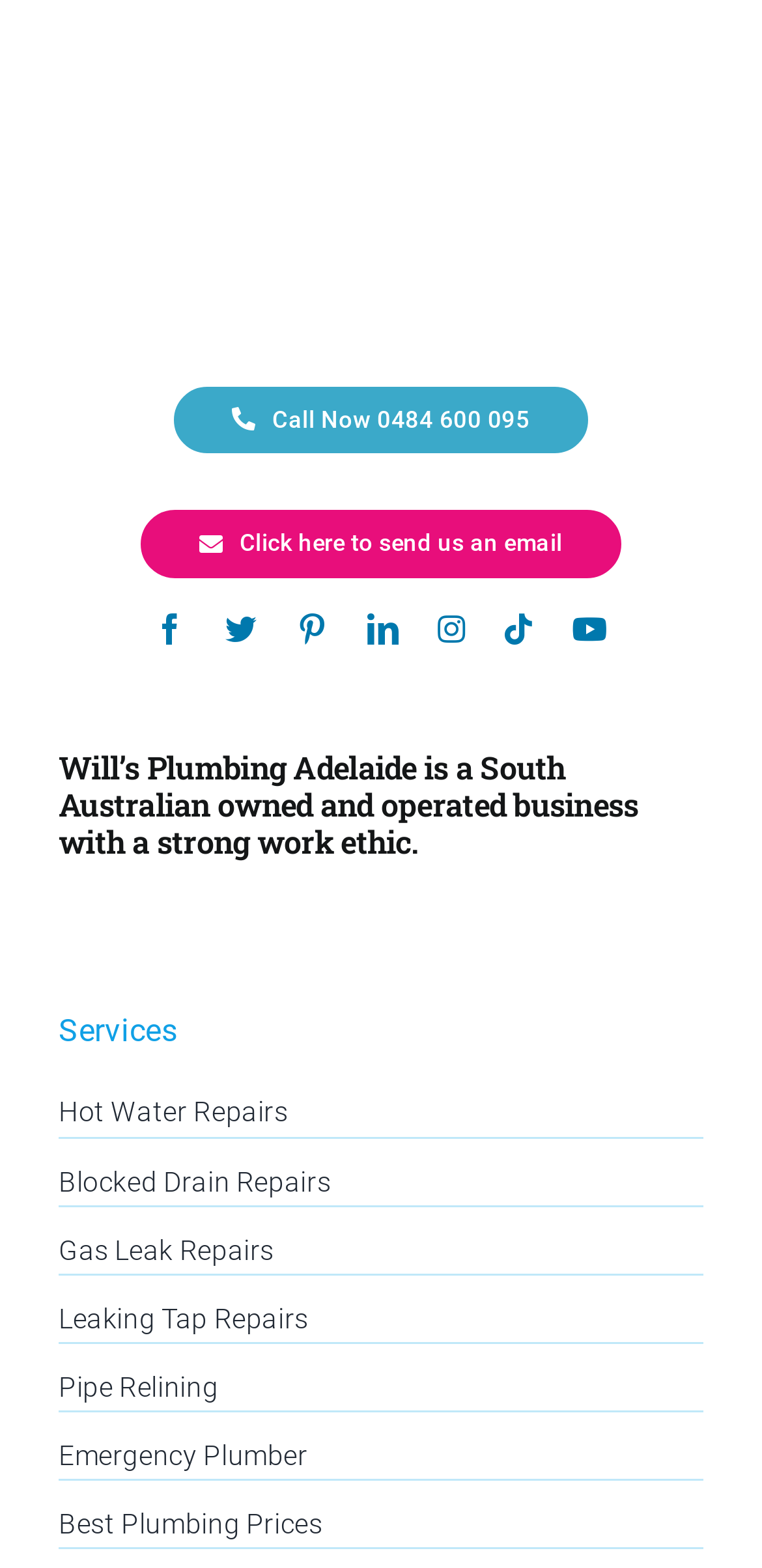Given the webpage screenshot, identify the bounding box of the UI element that matches this description: "Services".

[0.077, 0.645, 0.233, 0.669]